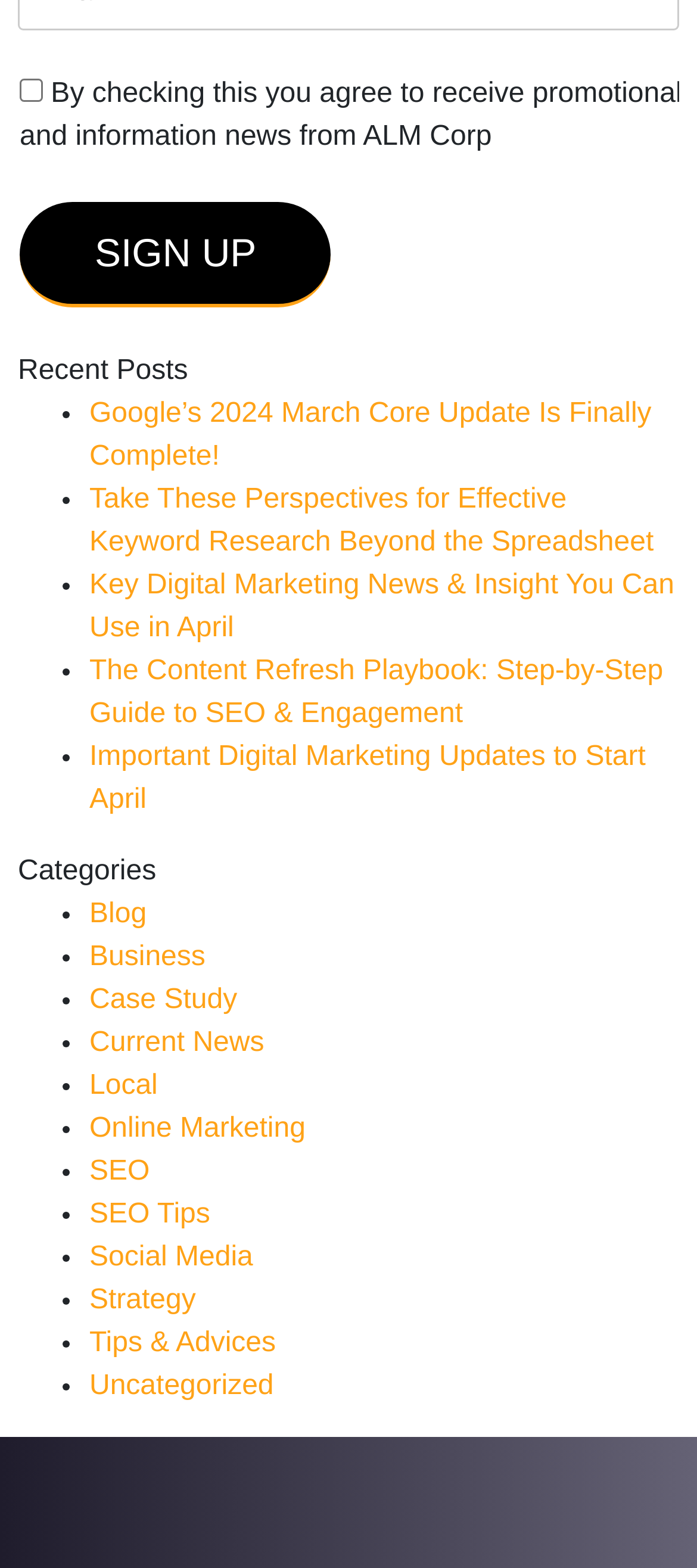What is the purpose of the 'Sign Up' button?
Kindly offer a comprehensive and detailed response to the question.

I analyzed the checkbox element and its corresponding text, and found that checking the box allows the user to receive promotional and information news from ALM Corp, which is likely the purpose of the 'Sign Up' button.